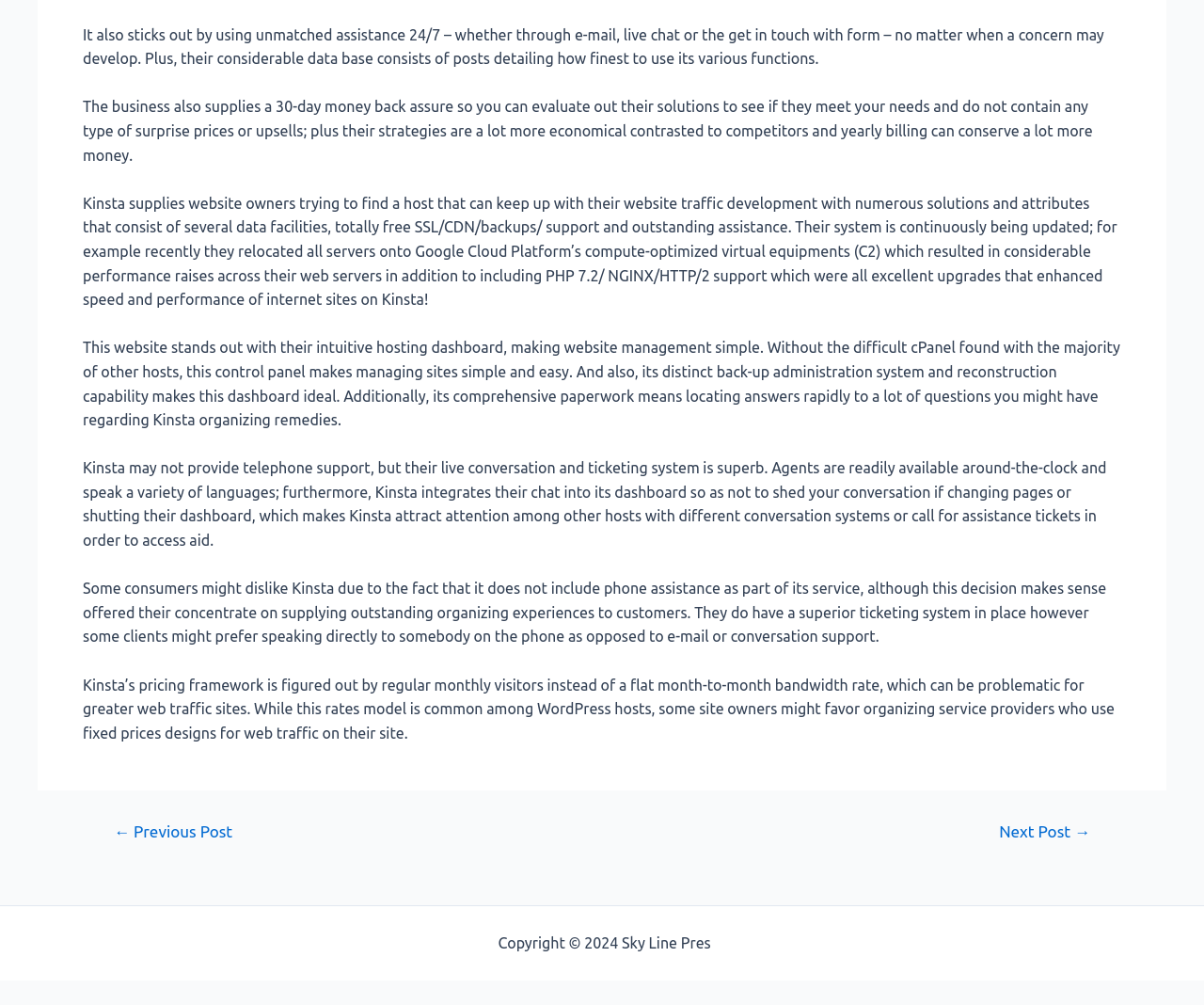What is Kinsta's unique selling point?
Please respond to the question thoroughly and include all relevant details.

According to the webpage, Kinsta stands out by providing unmatched assistance 24/7 through email, live chat, or the get in touch form, which is a unique selling point that sets it apart from other hosting services.